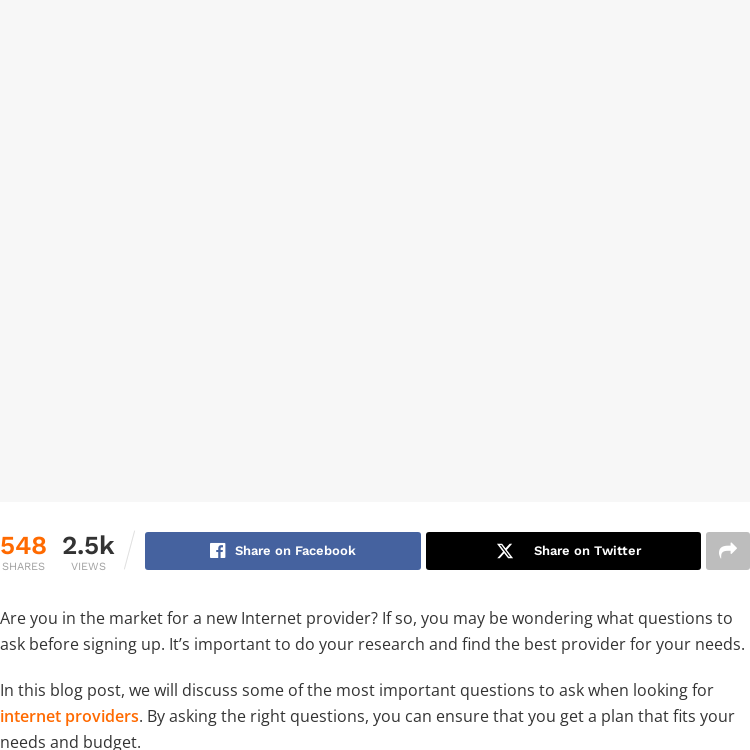How many shares does the post have?
Answer the question with as much detail as possible.

The post has received a significant amount of engagement, with 548 shares, indicating that the topic of choosing an Internet provider resonates with the audience.